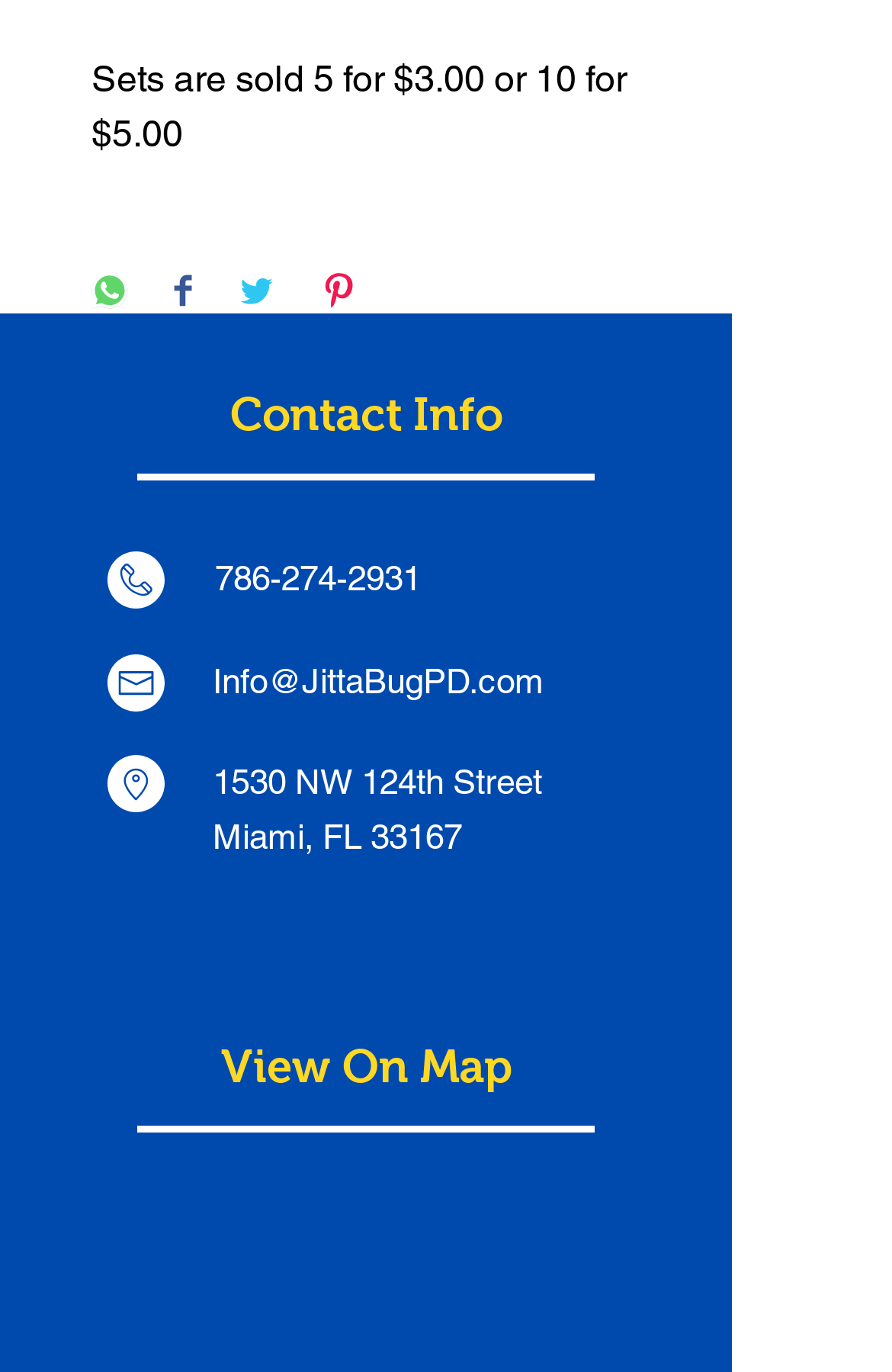Please identify the bounding box coordinates of the clickable area that will fulfill the following instruction: "View contact information". The coordinates should be in the format of four float numbers between 0 and 1, i.e., [left, top, right, bottom].

[0.051, 0.278, 0.769, 0.325]